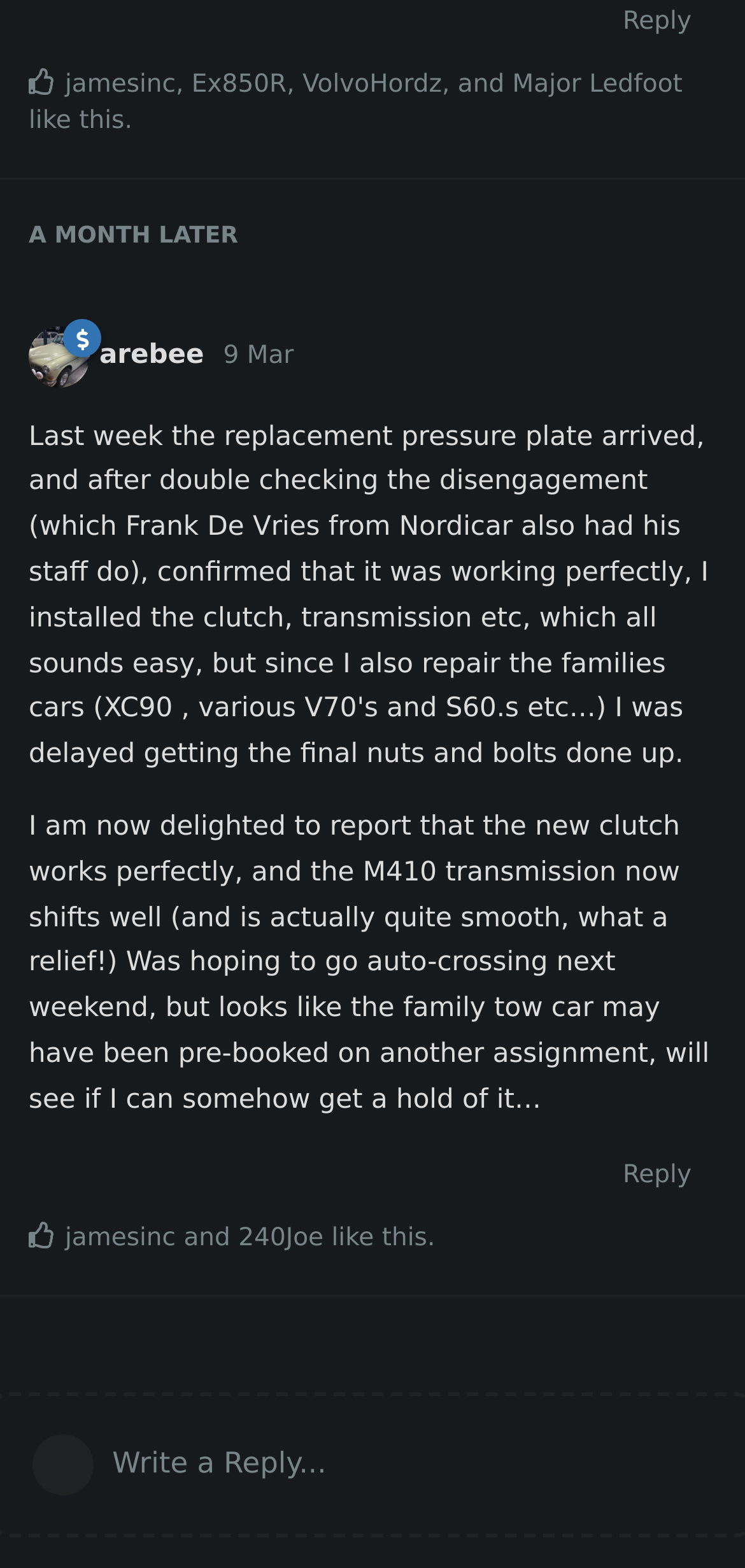Based on the element description Major Ledfoot, identify the bounding box coordinates for the UI element. The coordinates should be in the format (top-left x, top-left y, bottom-right x, bottom-right y) and within the 0 to 1 range.

[0.688, 0.042, 0.916, 0.066]